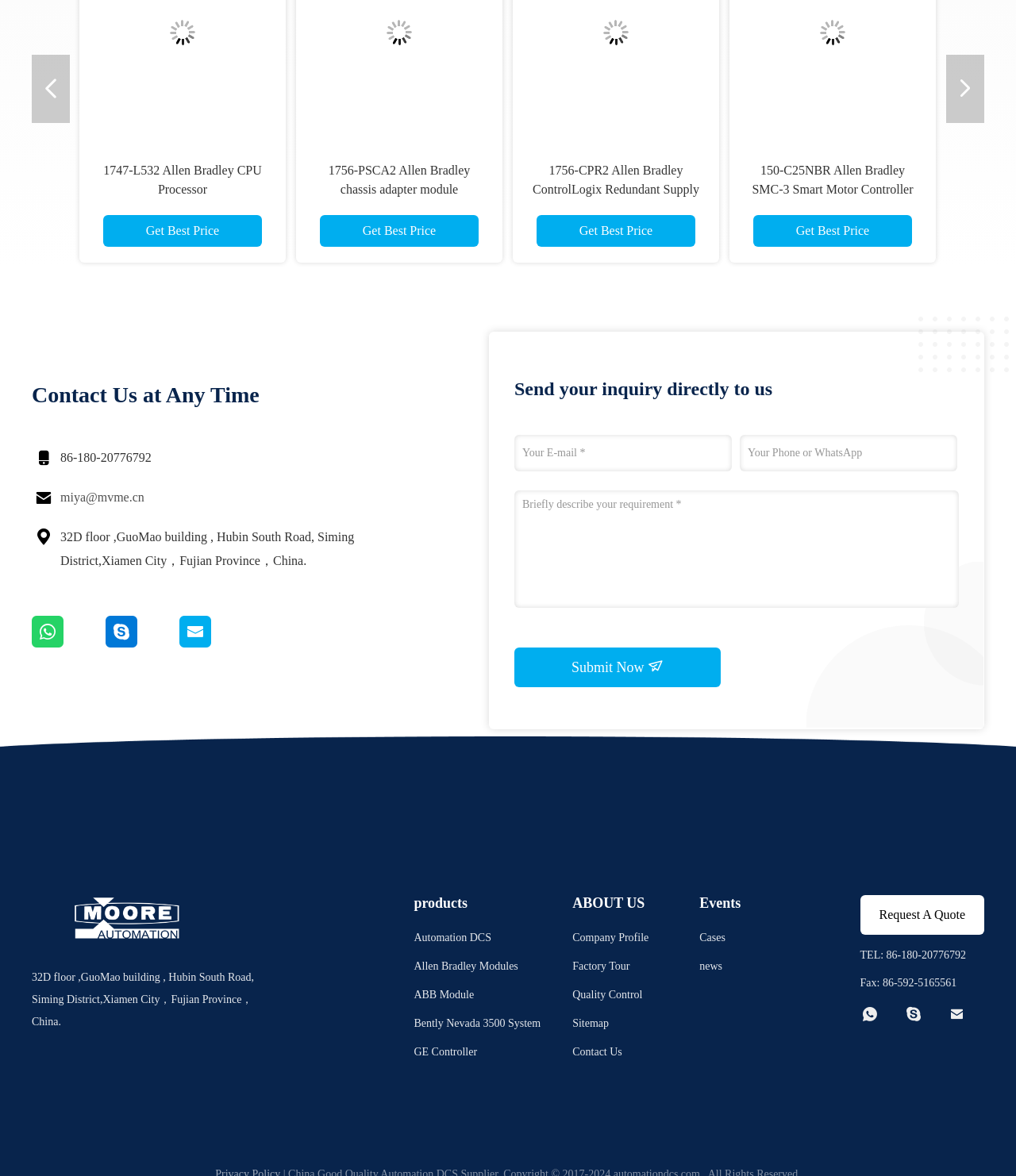Find the bounding box coordinates of the clickable area that will achieve the following instruction: "View Allen Bradley Modules".

[0.407, 0.813, 0.532, 0.831]